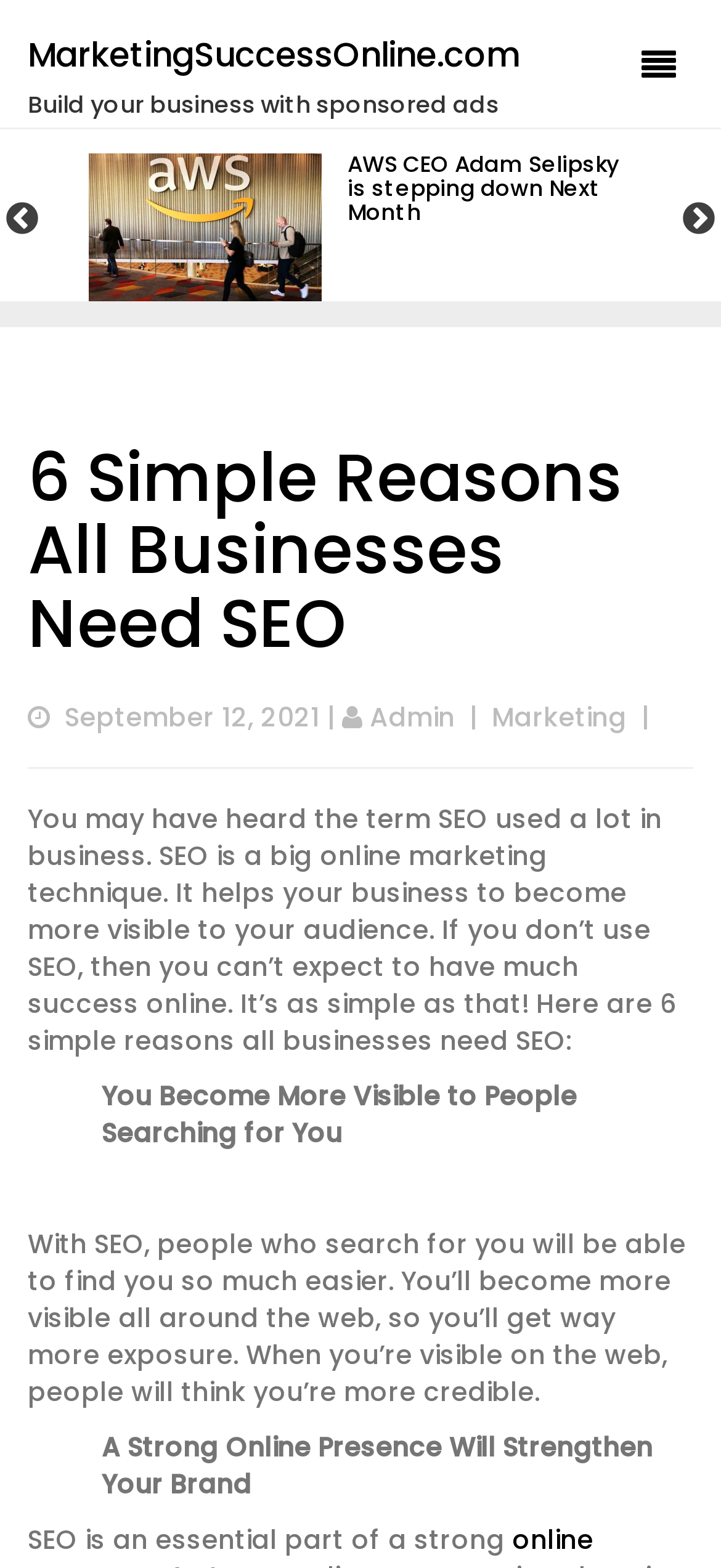Your task is to find and give the main heading text of the webpage.

6 Simple Reasons All Businesses Need SEO